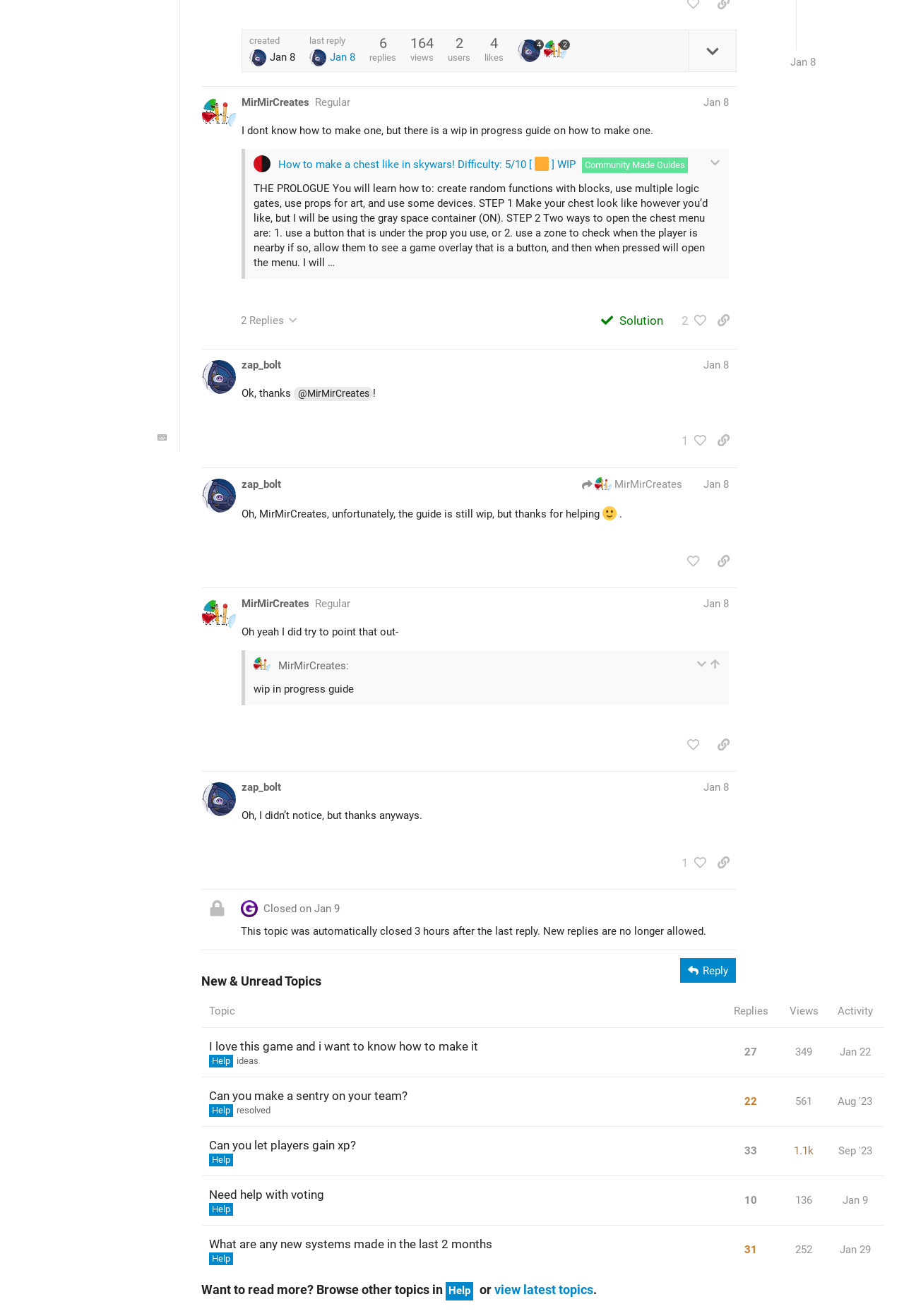Please find the bounding box coordinates in the format (top-left x, top-left y, bottom-right x, bottom-right y) for the given element description. Ensure the coordinates are floating point numbers between 0 and 1. Description: Jan 8

[0.778, 0.593, 0.806, 0.603]